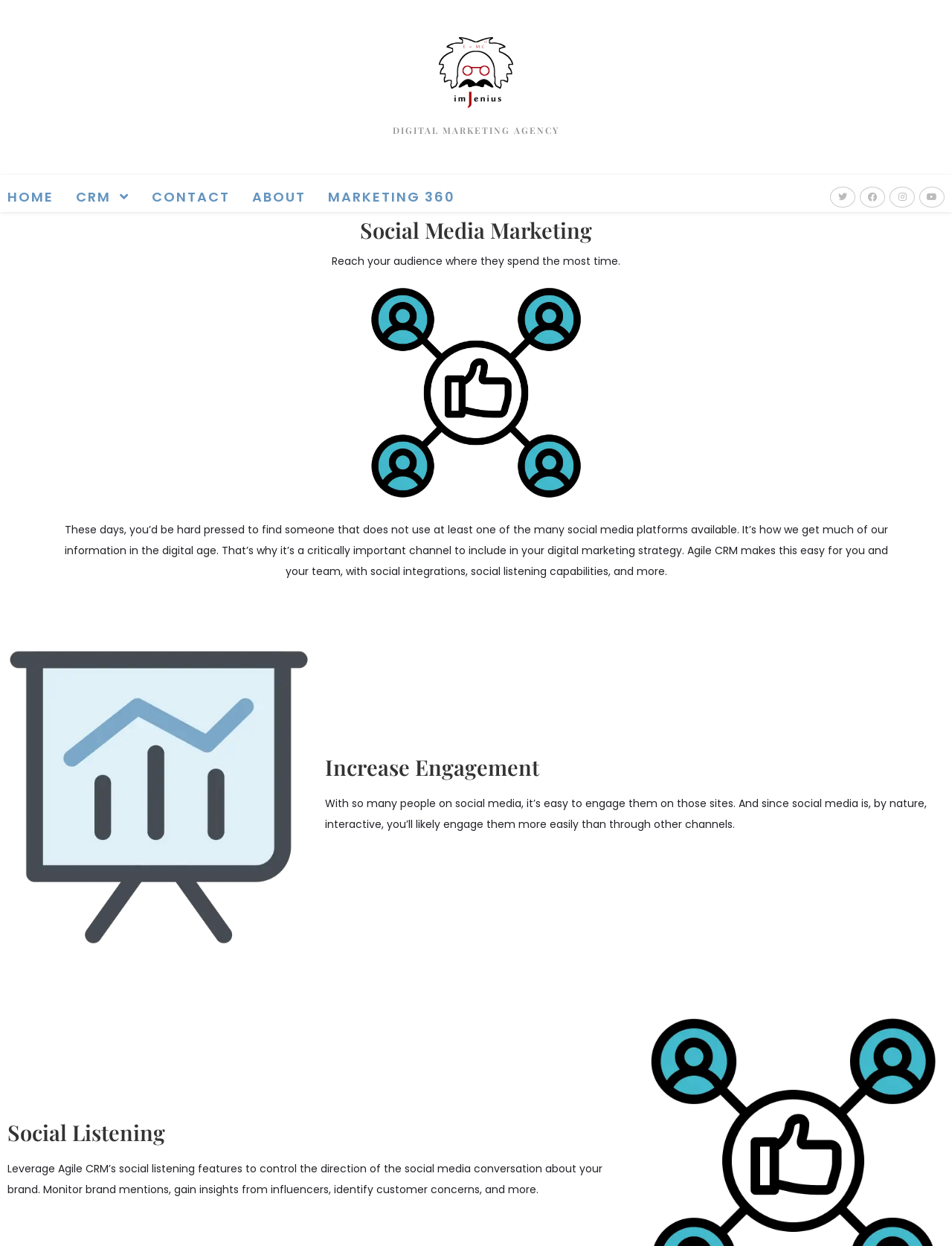Summarize the webpage with a detailed and informative caption.

The webpage is about Social Media Marketing, specifically highlighting the services of imJenius, a digital marketing agency. At the top, there is a logo of imJenius, accompanied by a link to the agency's homepage. Below the logo, a prominent heading "DIGITAL MARKETING AGENCY" is displayed.

On the top-left corner, there are four links: "CRM", "CONTACT", "ABOUT", and "MARKETING 360", which are likely navigation links to other sections of the website. To the right of these links, there is a table containing four social media links: Twitter, Facebook, Instagram, and Youtube, which open in a new tab.

The main content of the webpage is divided into three sections. The first section has a heading "Social Media Marketing" and a brief description that explains the importance of social media in digital marketing strategy. The second section, headed "Increase Engagement", discusses how social media can be used to engage with customers more easily. The third section, headed "Social Listening", highlights the benefits of using Agile CRM's social listening features to monitor brand mentions, gain insights from influencers, and identify customer concerns.

Throughout the webpage, there are a total of five headings, four links to social media platforms, and seven blocks of text, including the brief descriptions and headings. The layout is organized, with clear headings and concise text, making it easy to navigate and understand the content.